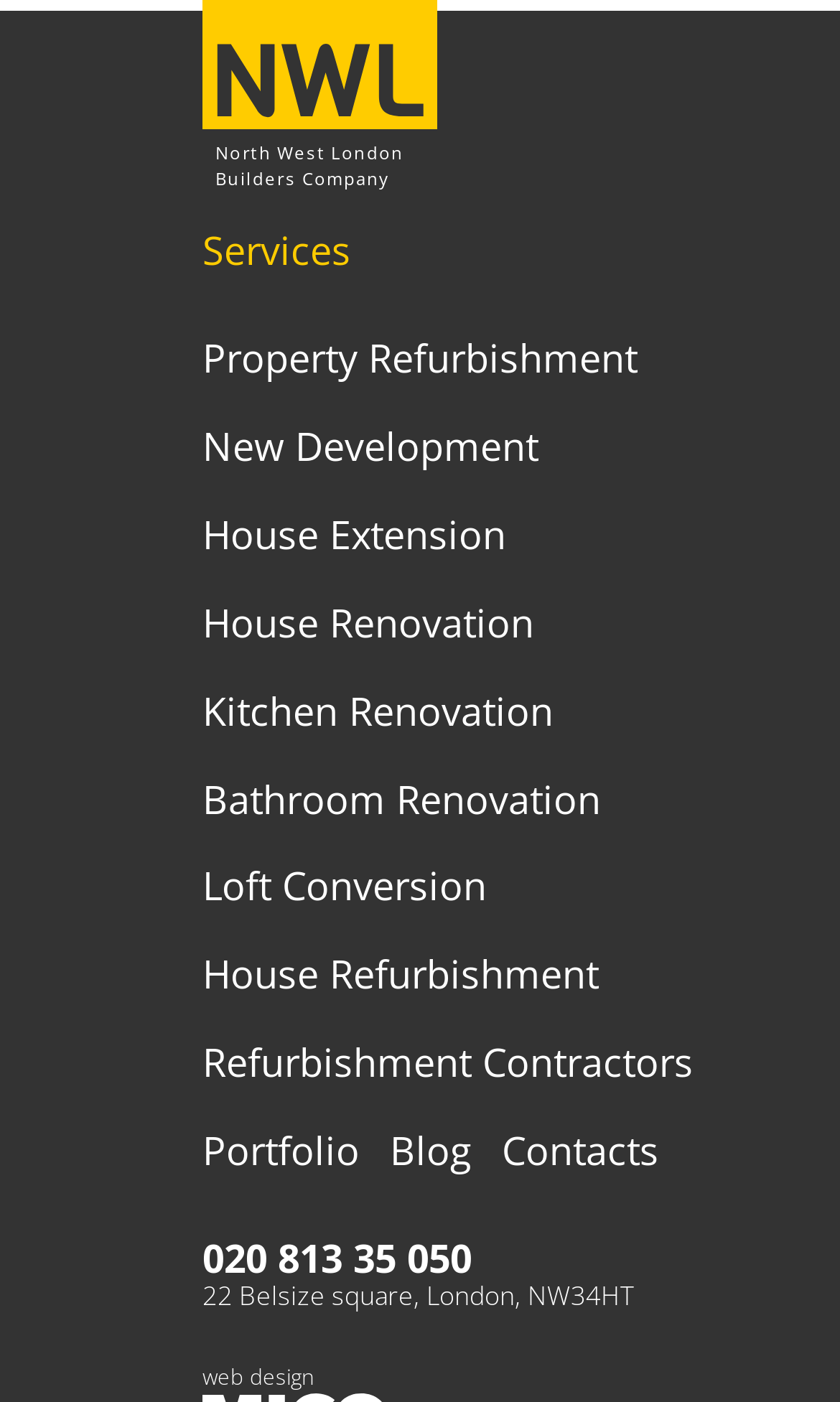Review the image closely and give a comprehensive answer to the question: What is the address?

The address is displayed at the bottom of the webpage, below the phone number.